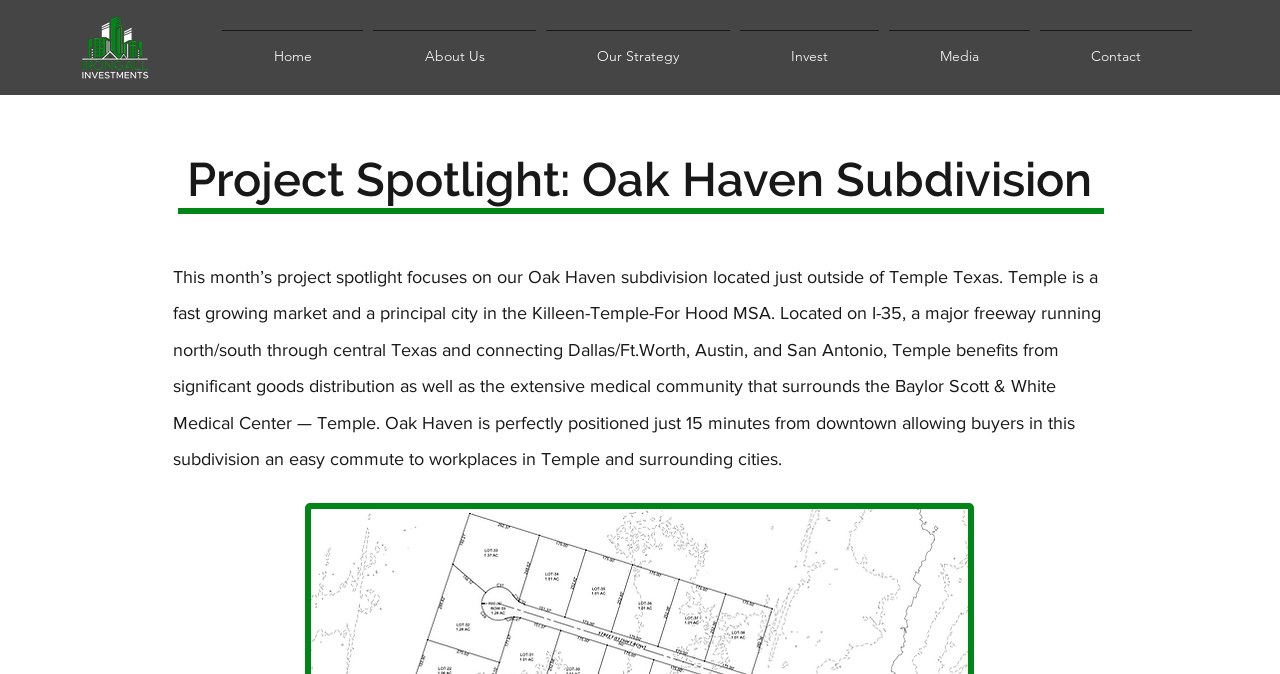Create an elaborate caption for the webpage.

The webpage is about Project Spotlight March 2022 by IronGall Investments. At the top left corner, there is a small image. Below the image, there is a navigation bar with six items: Home, About Us, Our Strategy, Invest, Media, and Contact. These items are evenly spaced and stretch across the top of the page.

Below the navigation bar, there is a prominent heading that reads "Project Spotlight: Oak Haven Subdivision". Underneath the heading, there is a block of text that describes the Oak Haven subdivision, located near Temple, Texas. The text explains the benefits of the location, including its proximity to major cities, goods distribution, and a medical community. The text is positioned in the middle of the page, taking up most of the vertical space.